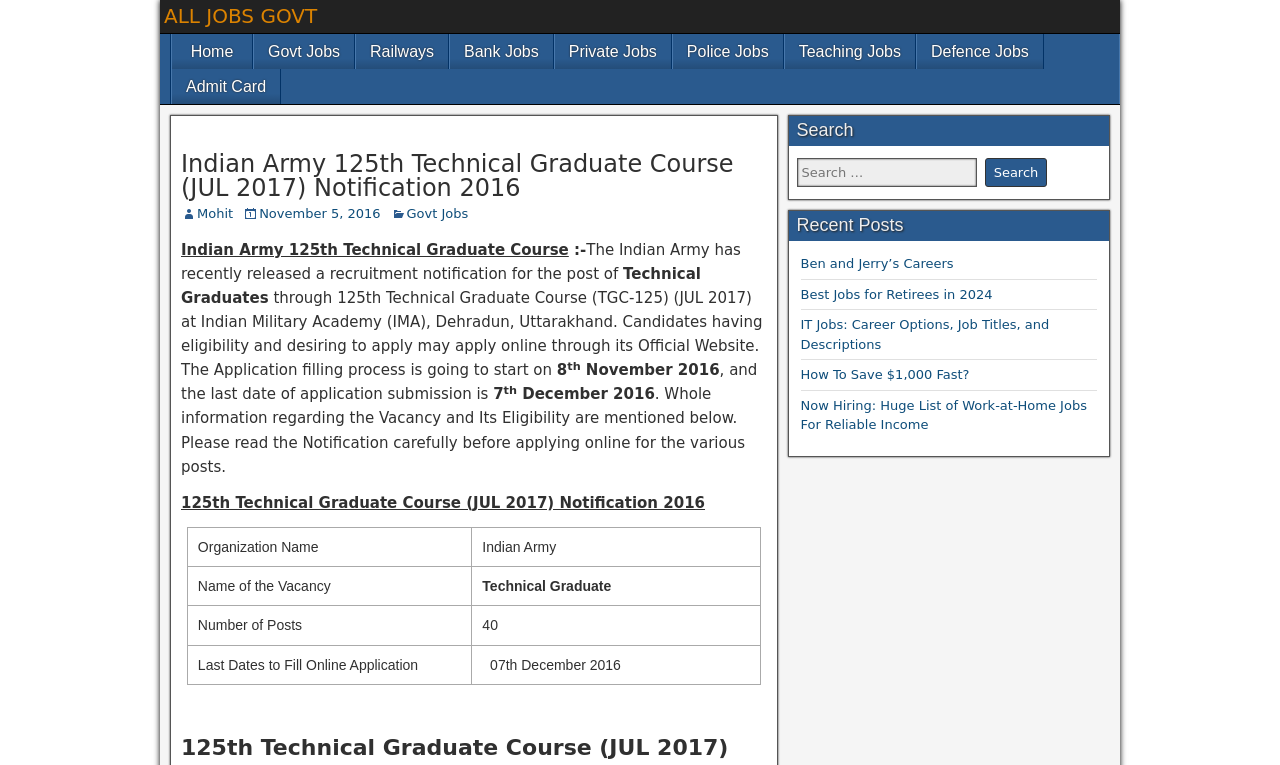Utilize the information from the image to answer the question in detail:
What is the name of the vacancy?

The answer can be found in the table section of the webpage, where it is mentioned as 'Name of the Vacancy' with the corresponding value being 'Technical Graduate'.